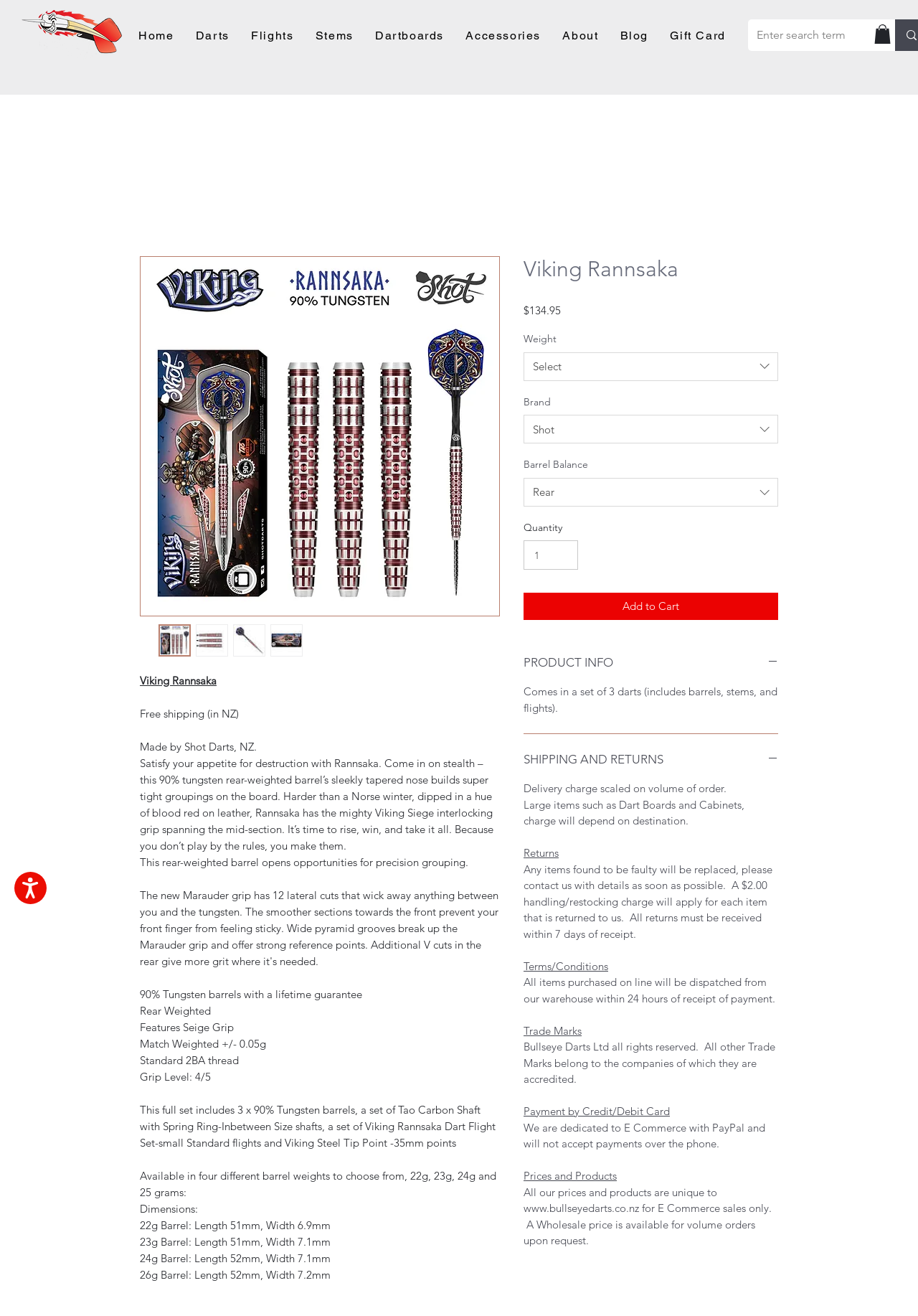Please find the bounding box coordinates of the element that you should click to achieve the following instruction: "Click the 'Add to Cart' button". The coordinates should be presented as four float numbers between 0 and 1: [left, top, right, bottom].

[0.57, 0.45, 0.848, 0.471]